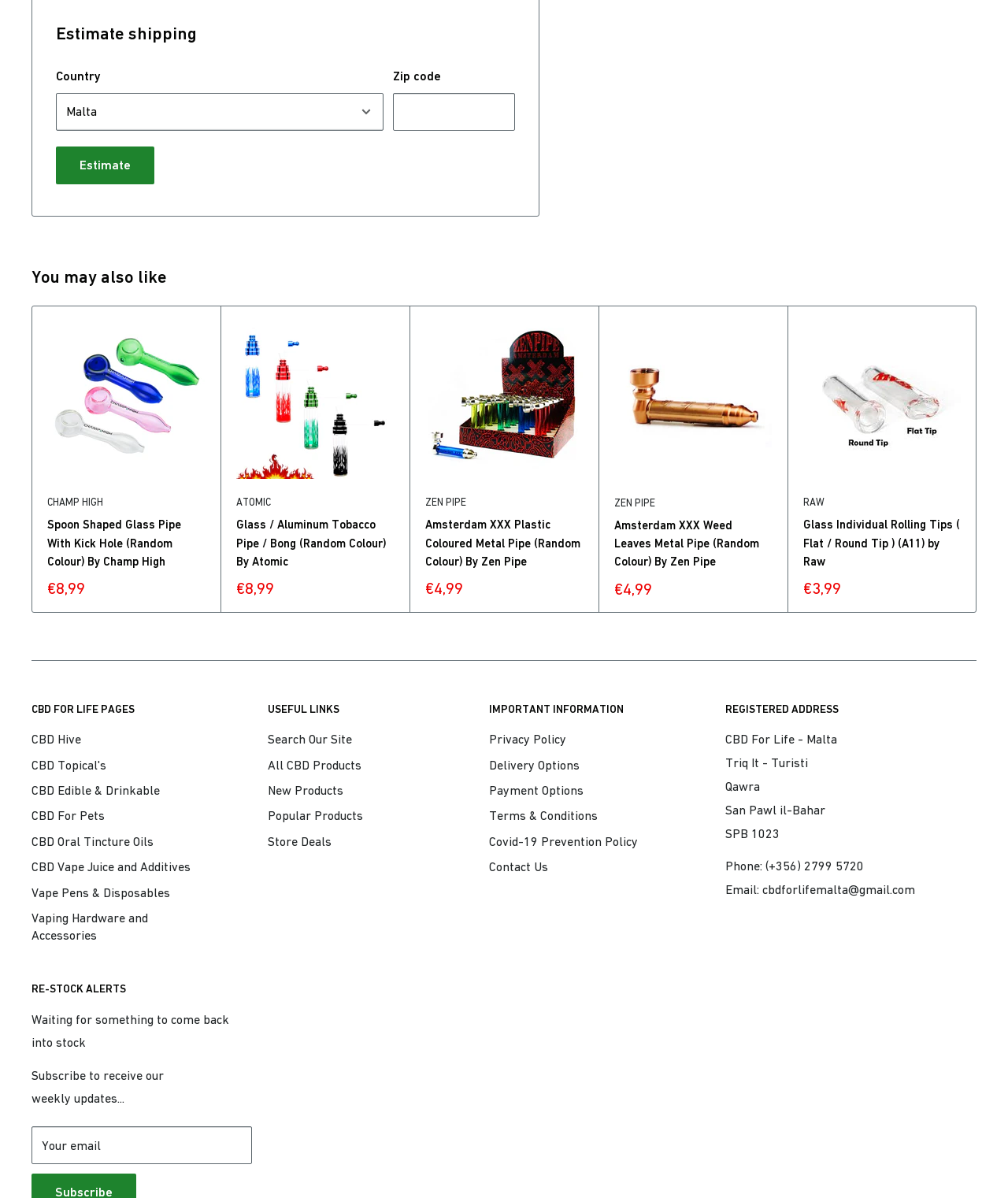Use a single word or phrase to respond to the question:
What is the purpose of the 'Estimate' button?

Estimate shipping